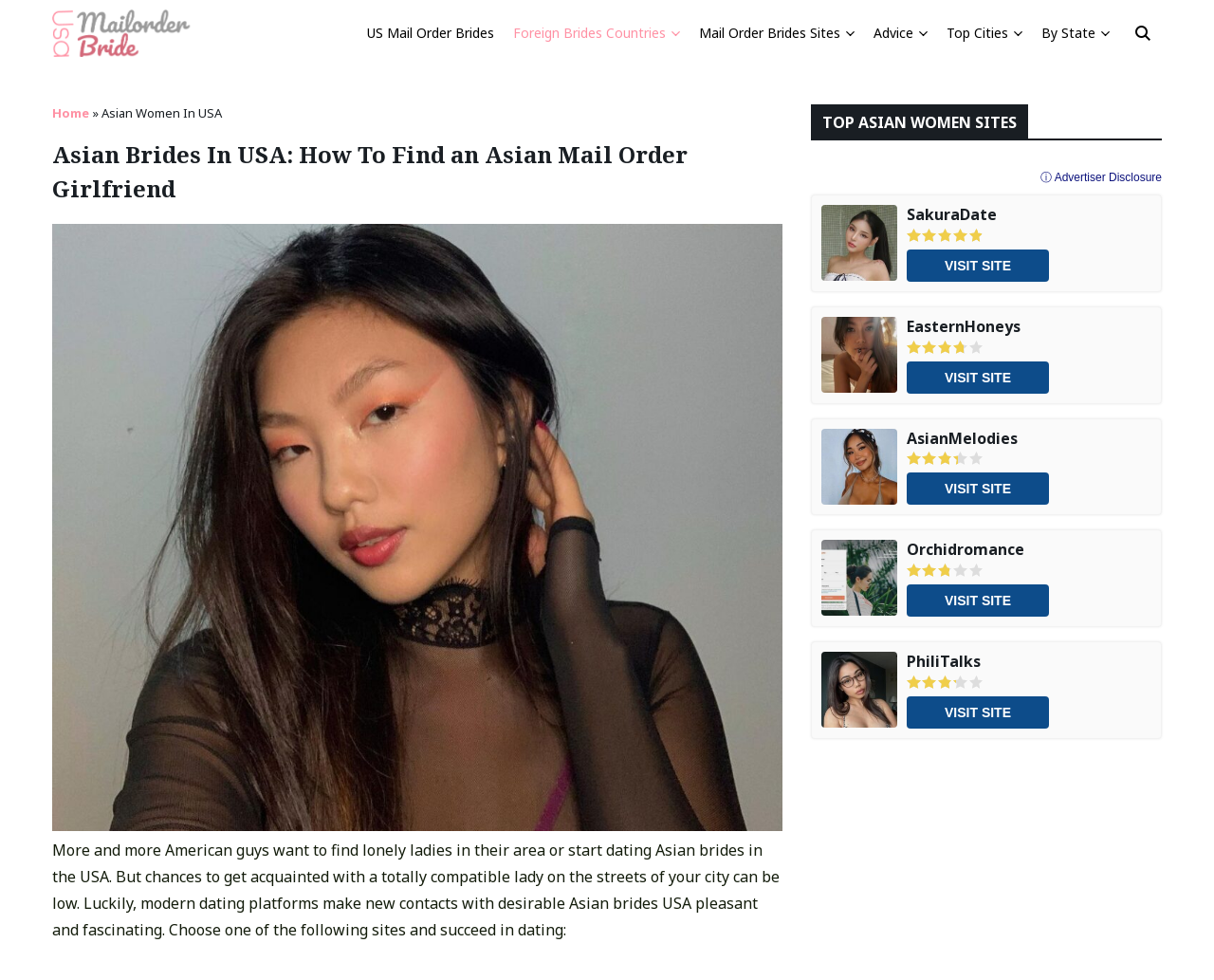Identify the bounding box coordinates for the region to click in order to carry out this instruction: "Learn more about Asian Women In USA". Provide the coordinates using four float numbers between 0 and 1, formatted as [left, top, right, bottom].

[0.084, 0.106, 0.183, 0.124]